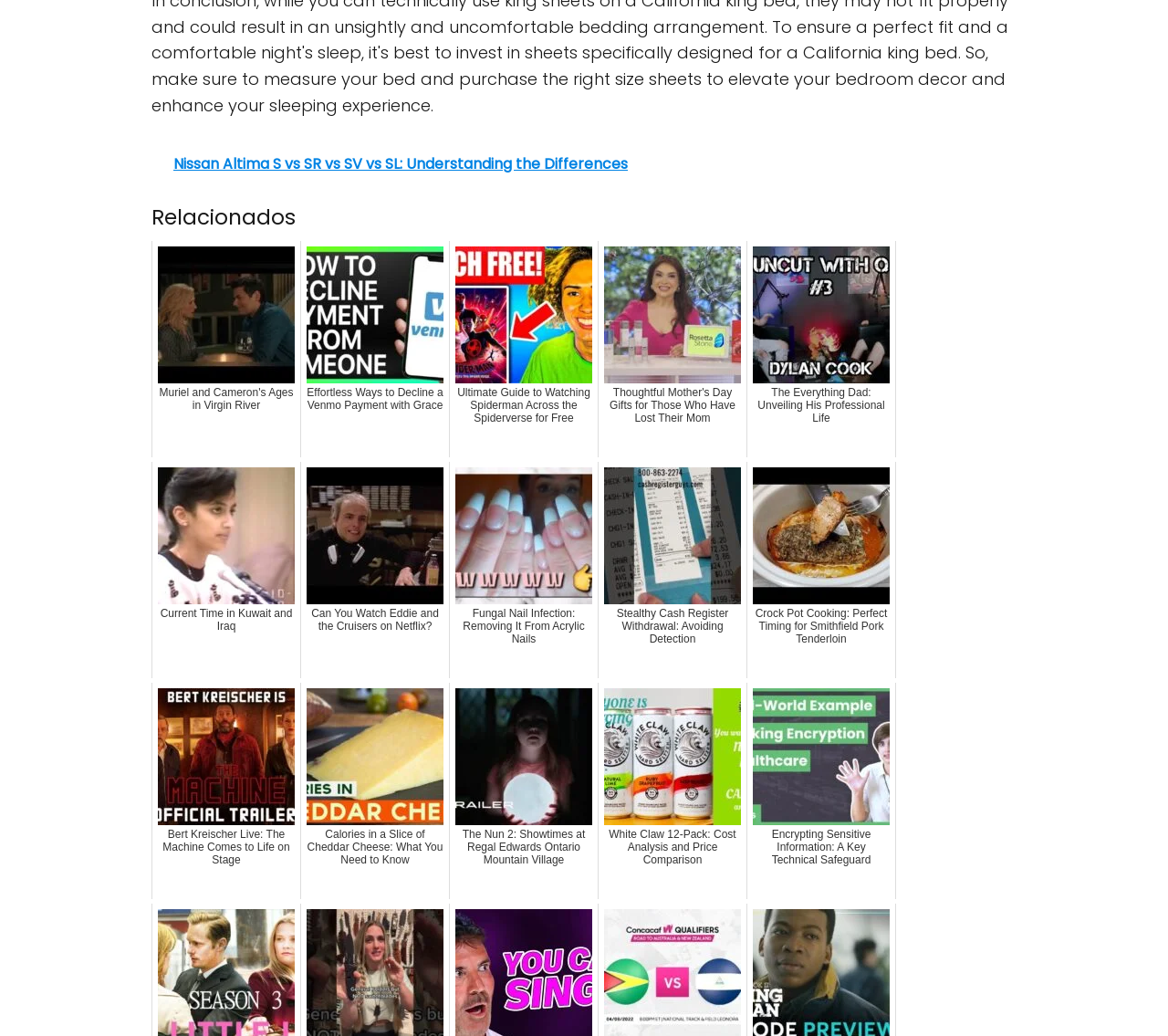What is the topic of the link at the bottom left?
Based on the visual information, provide a detailed and comprehensive answer.

The link at the bottom left has the text 'Bert Kreischer Live: The Machine Comes to Life on Stage', so the topic of the link is Bert Kreischer.